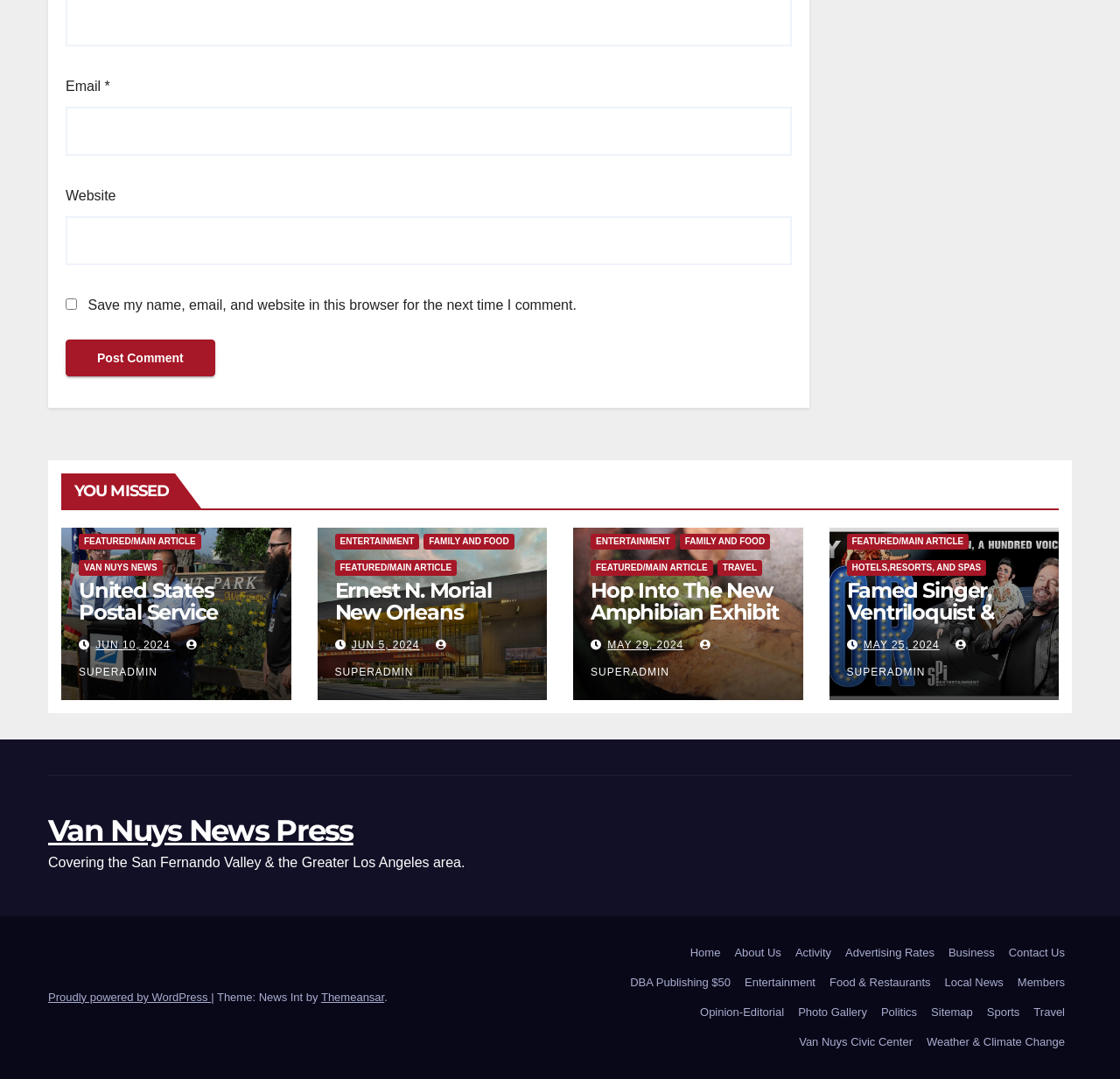Analyze the image and provide a detailed answer to the question: What is the theme of the website?

The theme of the website is mentioned in the footer section, where it says 'Theme: News Int by Themeansar'.